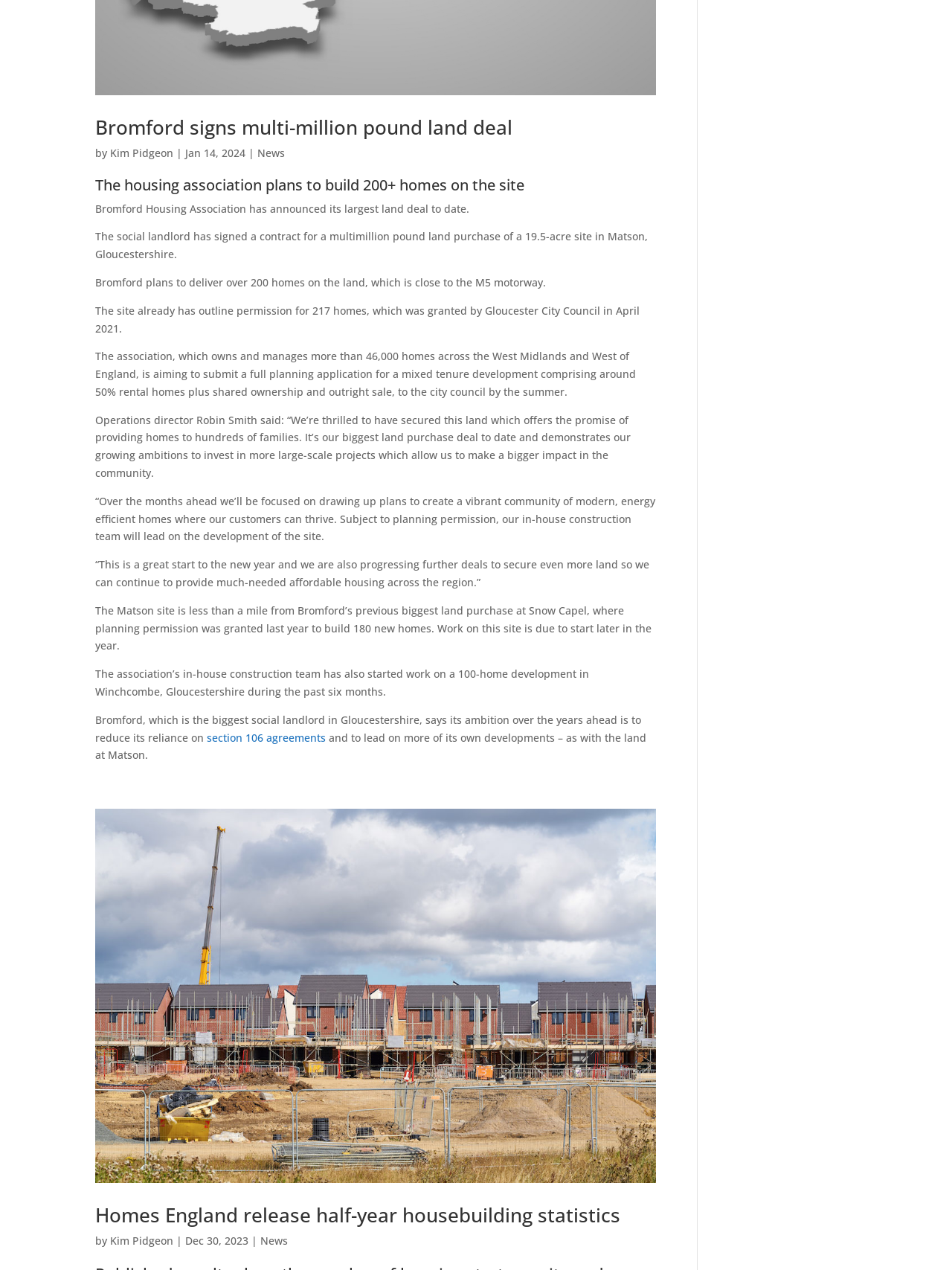Who is the operations director of Bromford?
Using the image, provide a concise answer in one word or a short phrase.

Robin Smith